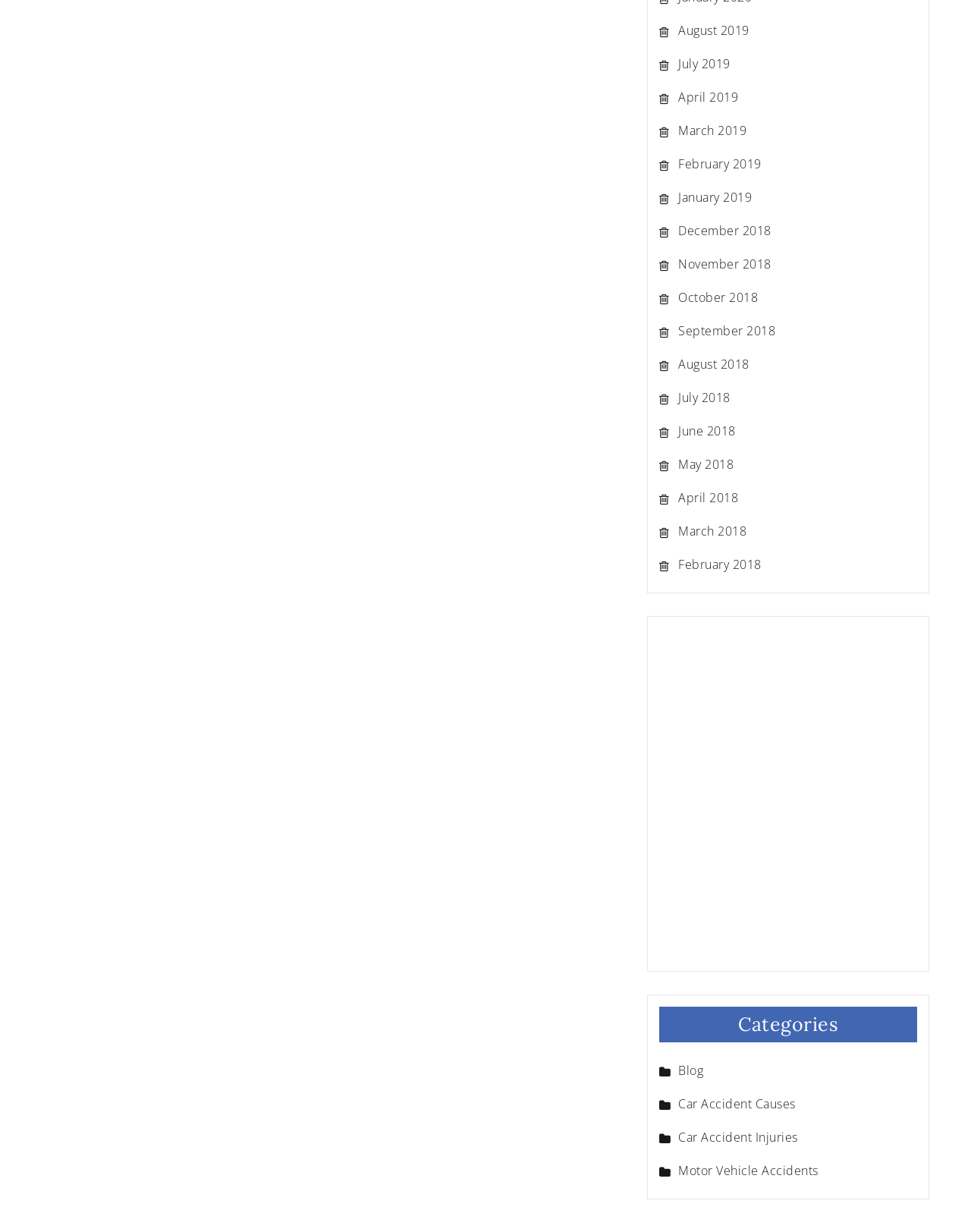Provide a single word or phrase to answer the given question: 
What is the position of the 'Categories' heading?

Bottom